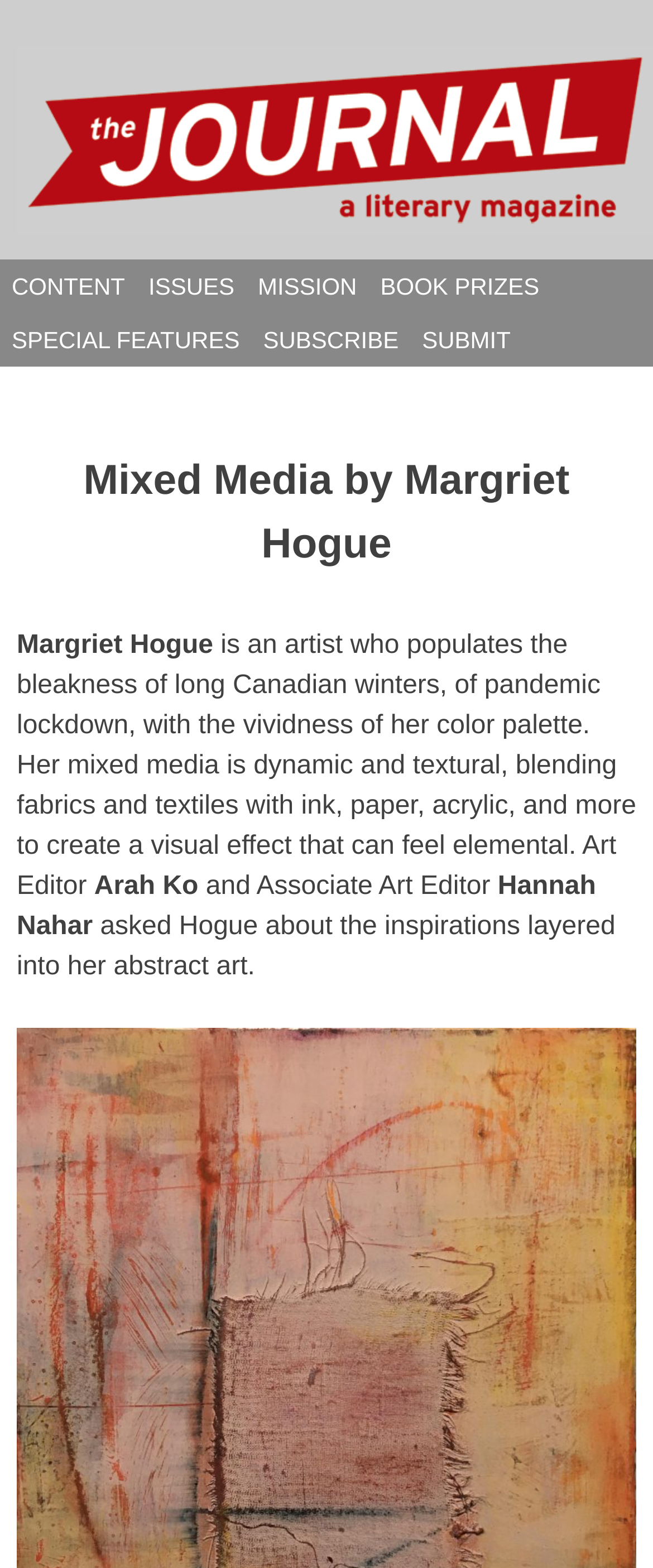Please reply to the following question using a single word or phrase: 
What is the medium used by the artist?

Mixed media